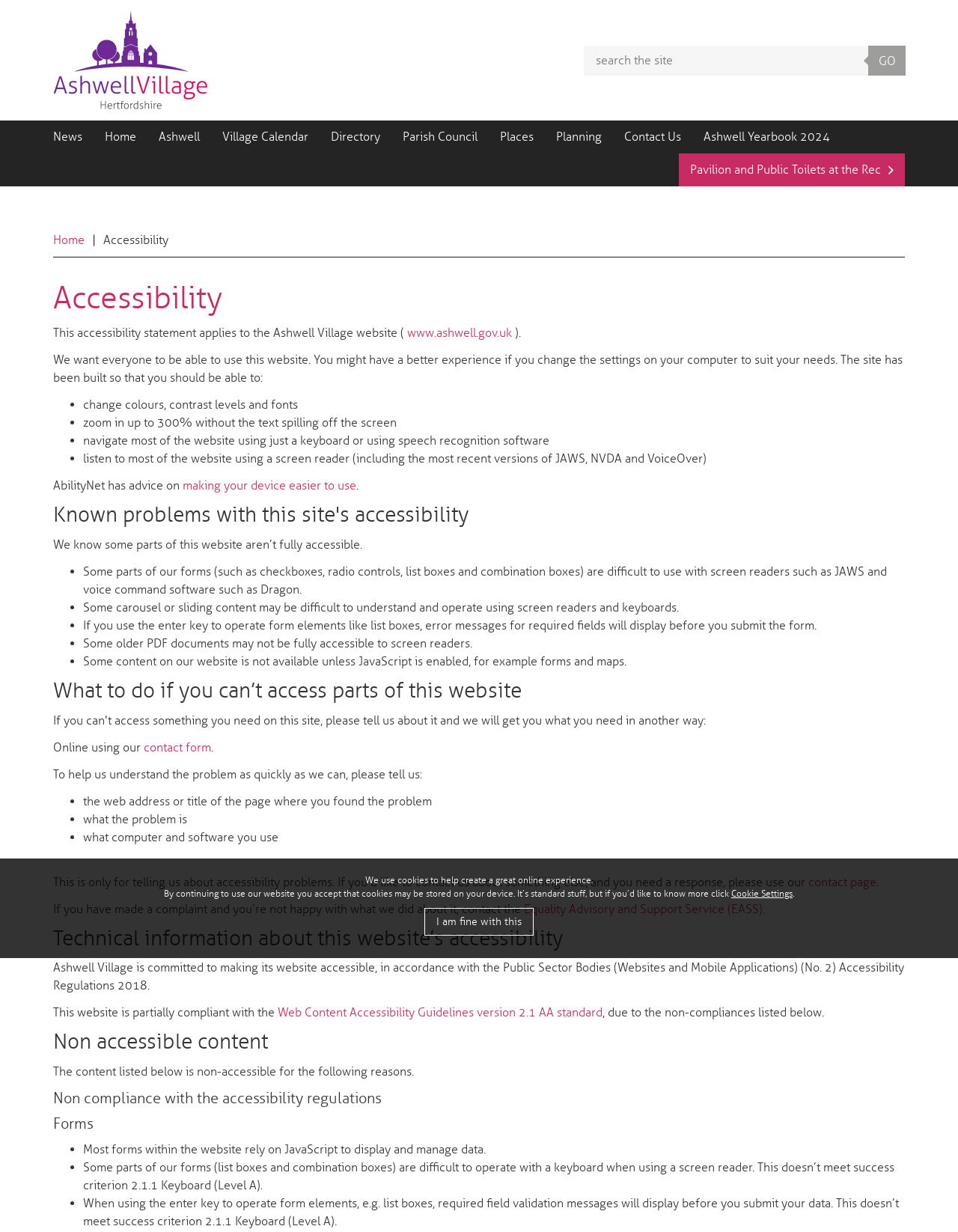What are the accessibility standards followed by this website?
Give a detailed and exhaustive answer to the question.

The website is partially compliant with the Web Content Accessibility Guidelines version 2.1 AA standard, which is a set of guidelines for making web content more accessible to people with disabilities.